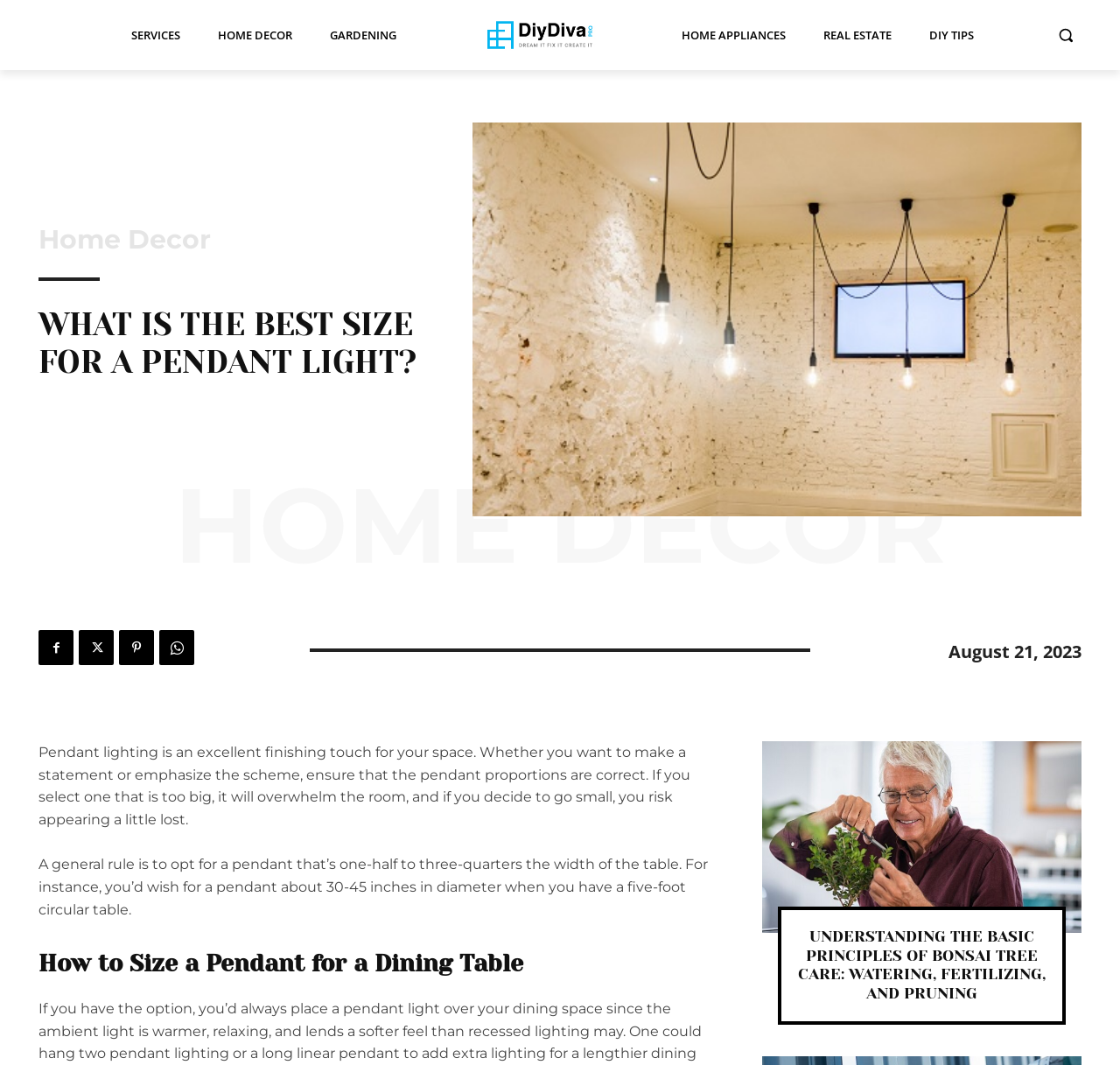Pinpoint the bounding box coordinates for the area that should be clicked to perform the following instruction: "Click on the SERVICES link".

[0.106, 0.0, 0.172, 0.066]